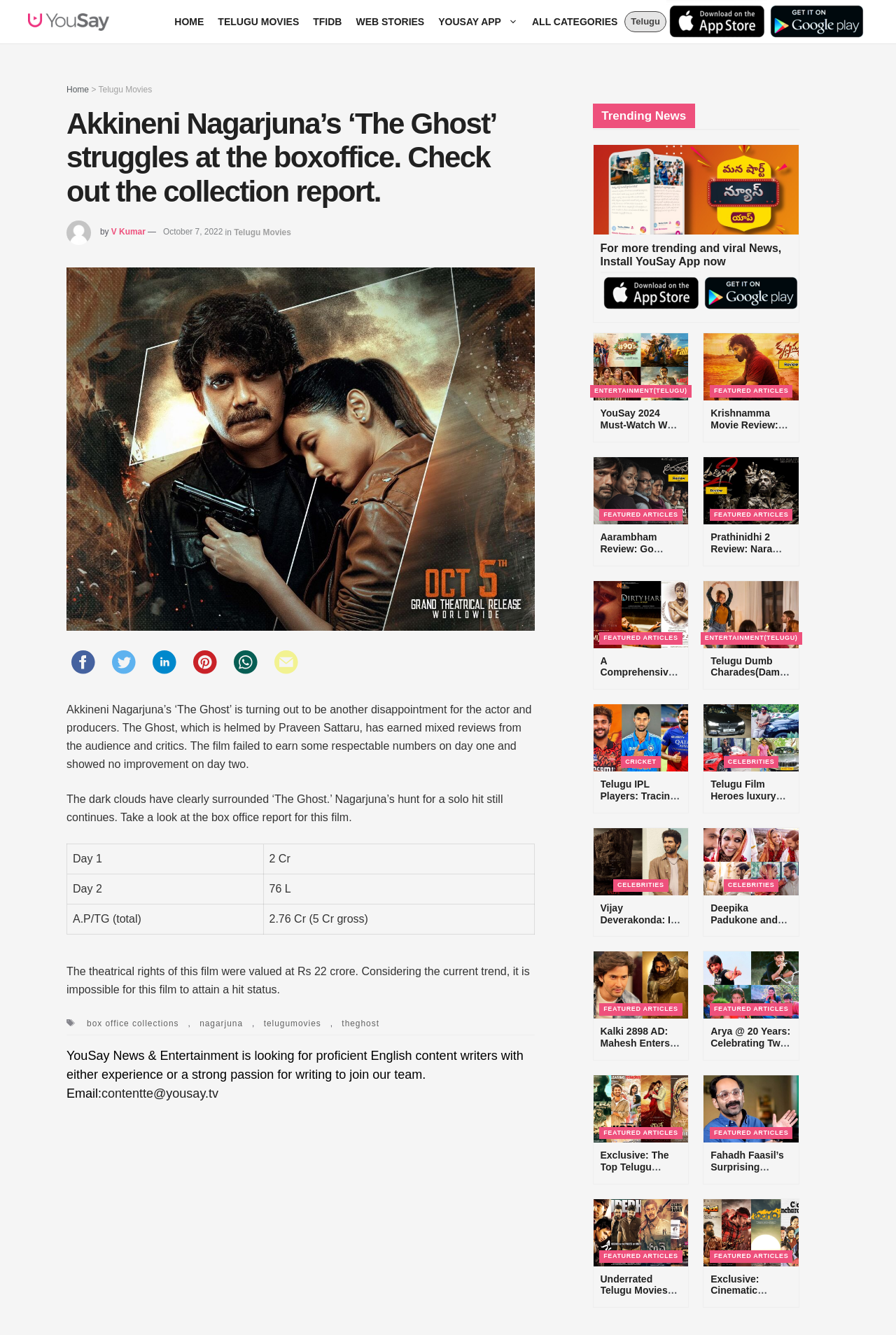What is the value of the theatrical rights of the movie?
Look at the screenshot and provide an in-depth answer.

The answer can be found in the article section, where it is mentioned that 'The theatrical rights of this film were valued at Rs 22 crore'.